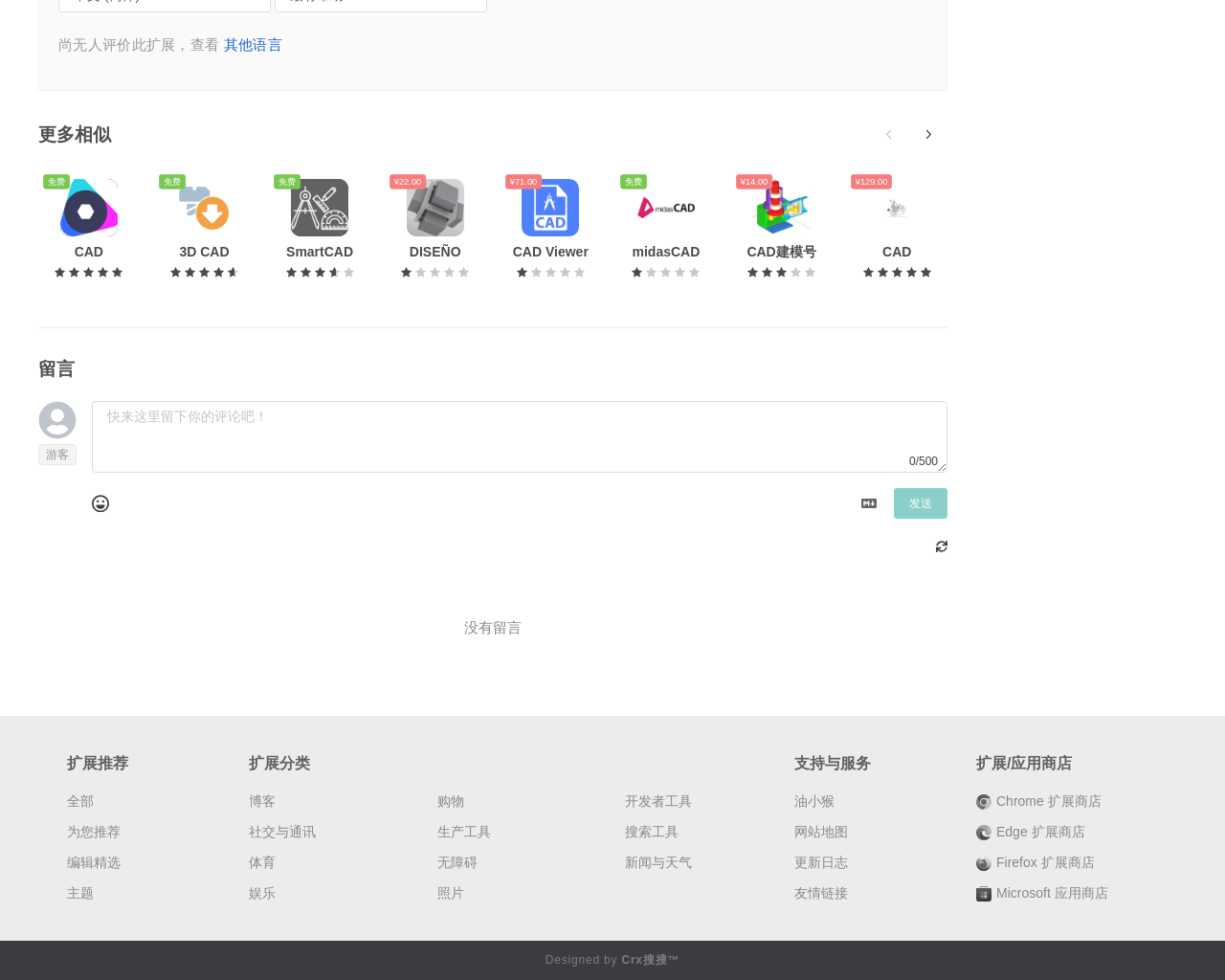Please specify the bounding box coordinates of the clickable section necessary to execute the following command: "Leave a comment".

[0.075, 0.409, 0.773, 0.482]